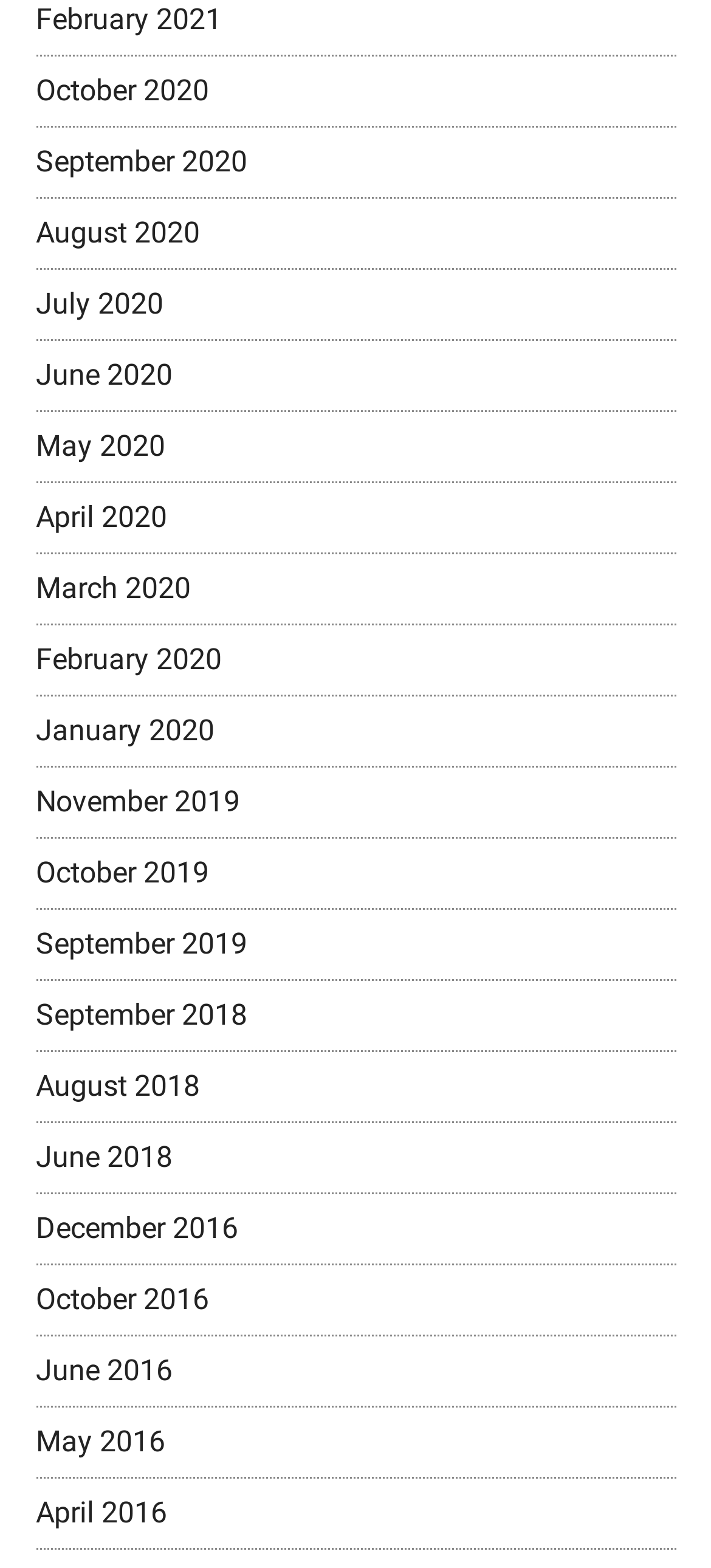Could you locate the bounding box coordinates for the section that should be clicked to accomplish this task: "view April 2016".

[0.05, 0.953, 0.235, 0.975]